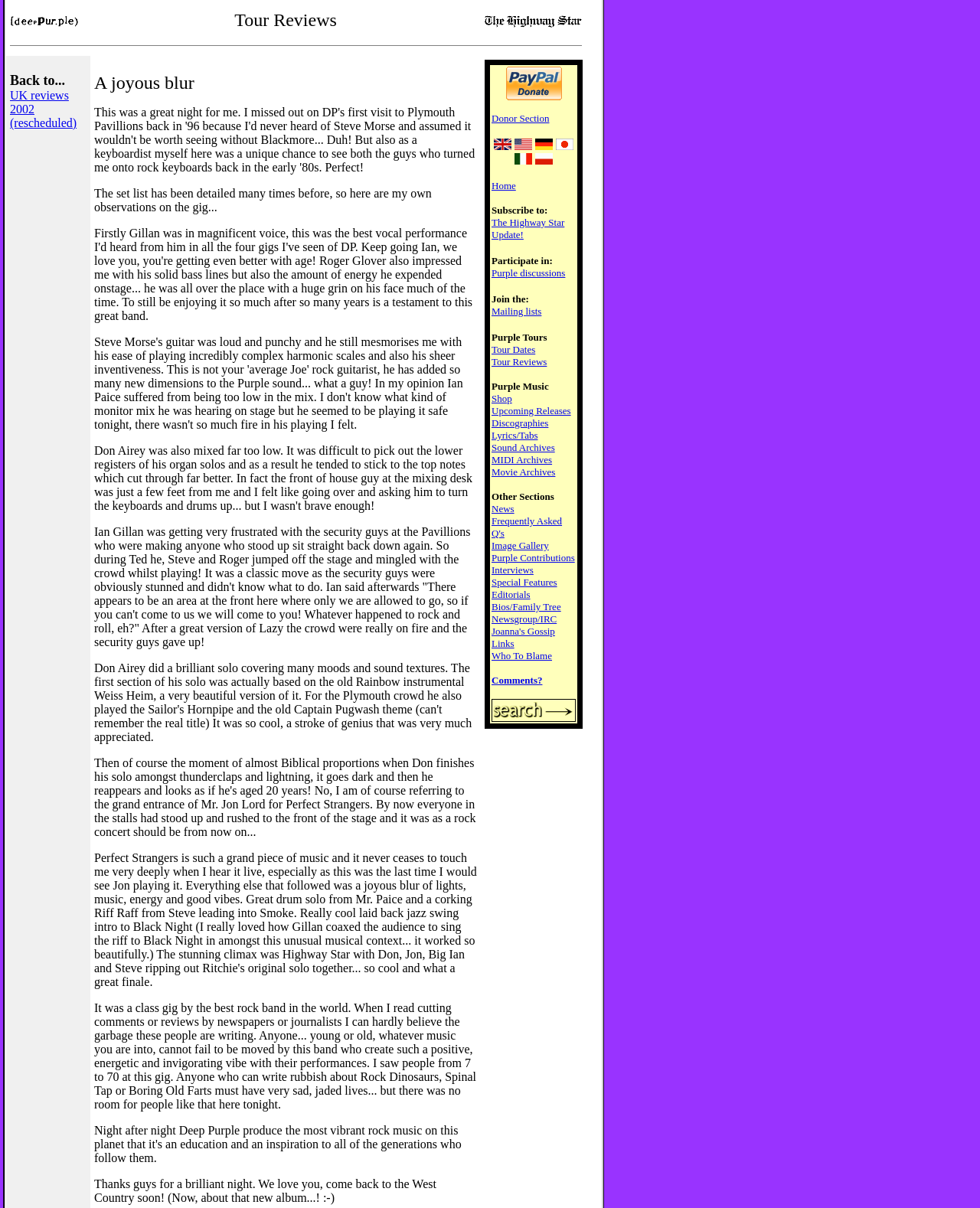What is the purpose of the 'Help keep The Highway Star alive' button?
Carefully analyze the image and provide a thorough answer to the question.

The 'Help keep The Highway Star alive' button is likely used to donate to the website, as it is mentioned alongside a 'Donor Section' link and has a credit card icon.